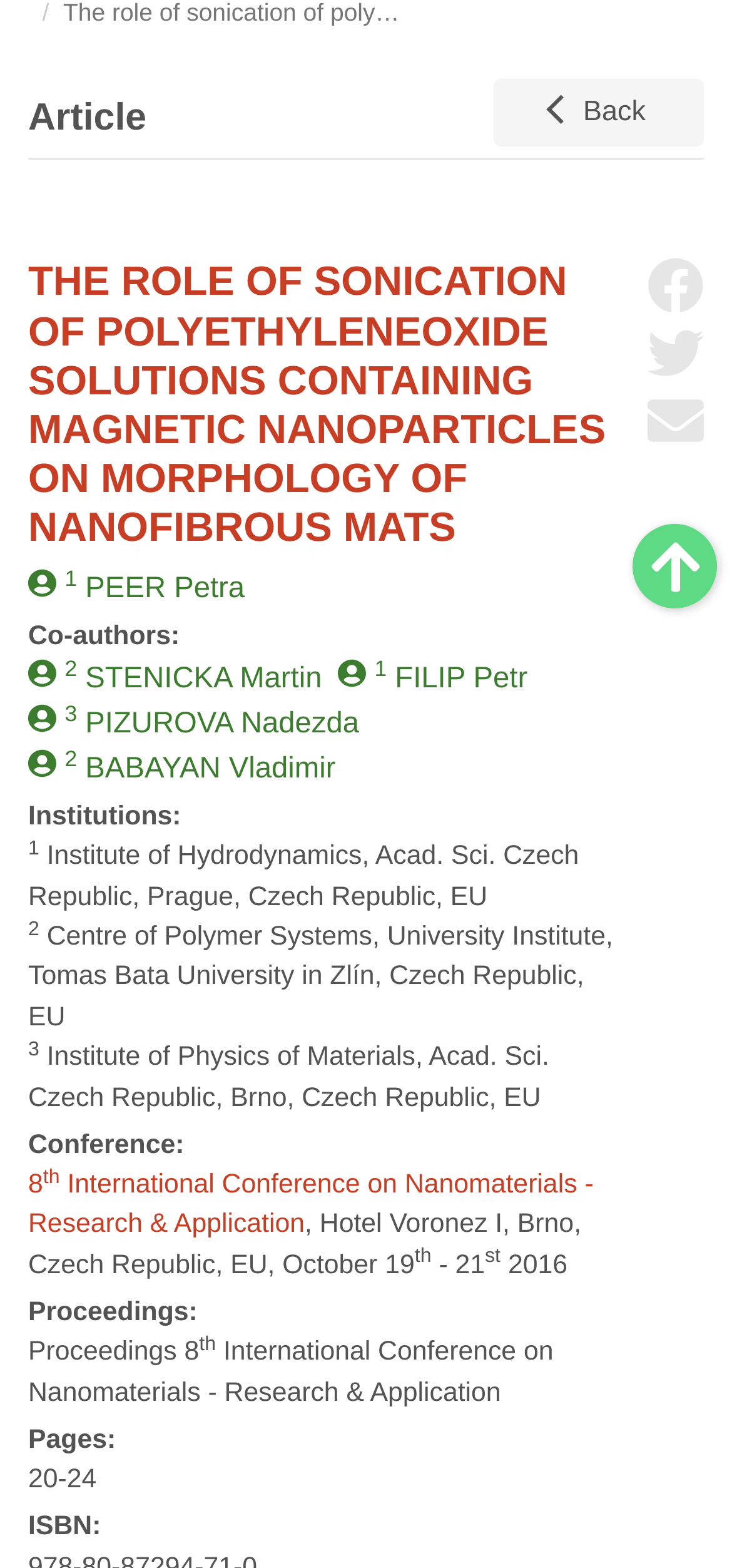Using the webpage screenshot and the element description Back, determine the bounding box coordinates. Specify the coordinates in the format (top-left x, top-left y, bottom-right x, bottom-right y) with values ranging from 0 to 1.

[0.675, 0.051, 0.962, 0.093]